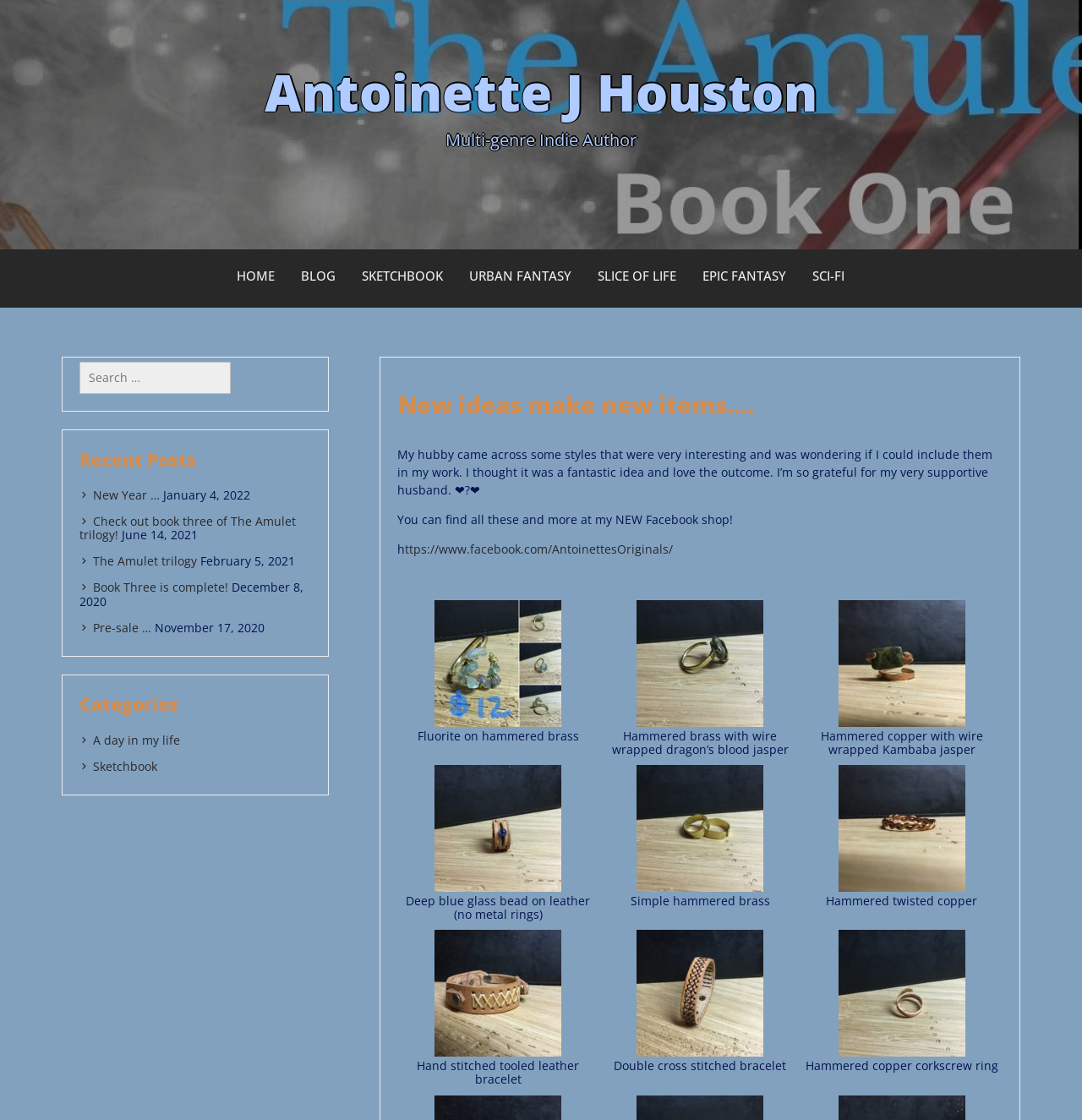Locate the bounding box coordinates of the clickable area to execute the instruction: "Check out the 'Sketchbook' category". Provide the coordinates as four float numbers between 0 and 1, represented as [left, top, right, bottom].

[0.073, 0.677, 0.145, 0.691]